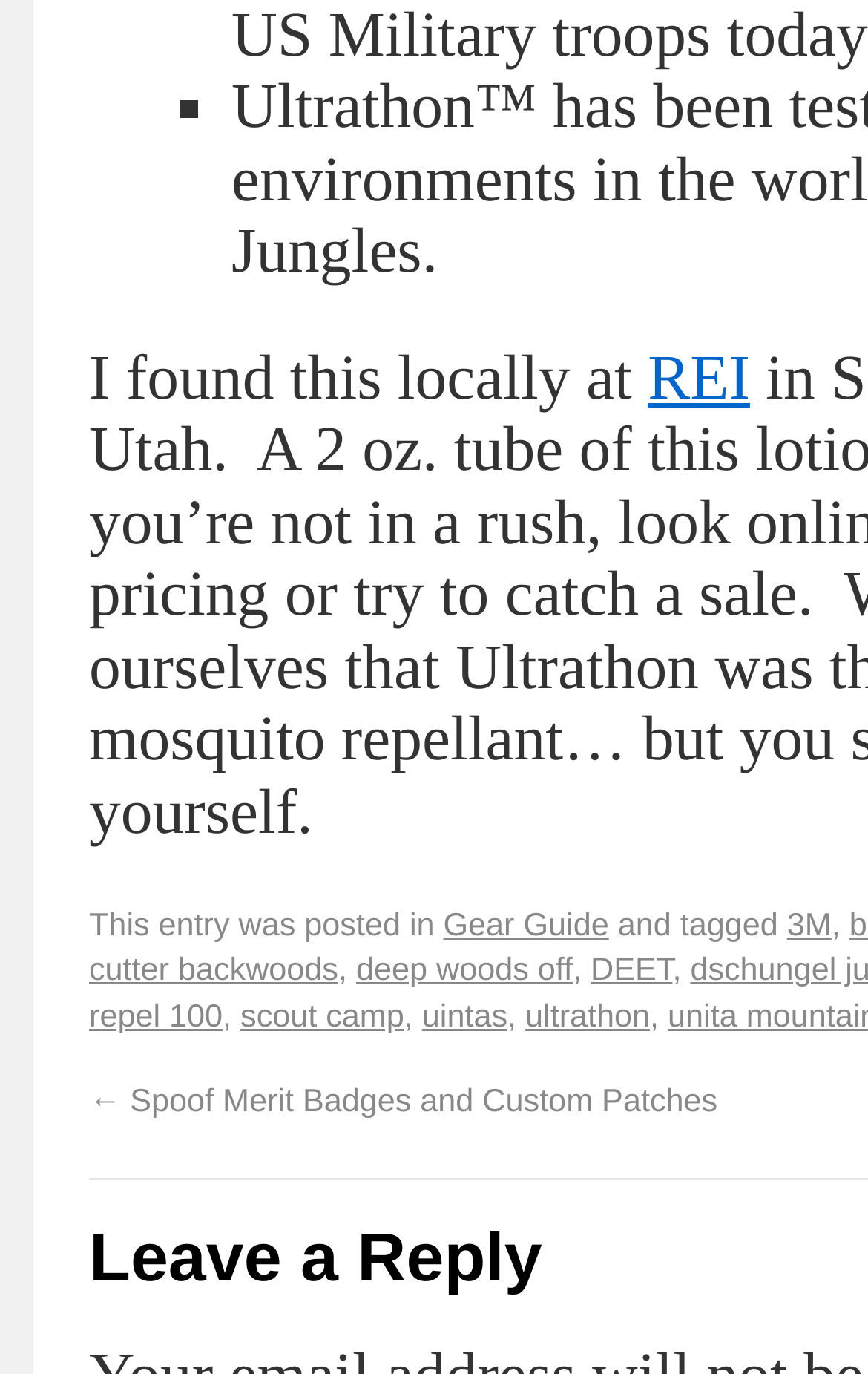What is the previous blog post about?
From the screenshot, supply a one-word or short-phrase answer.

Spoof Merit Badges and Custom Patches